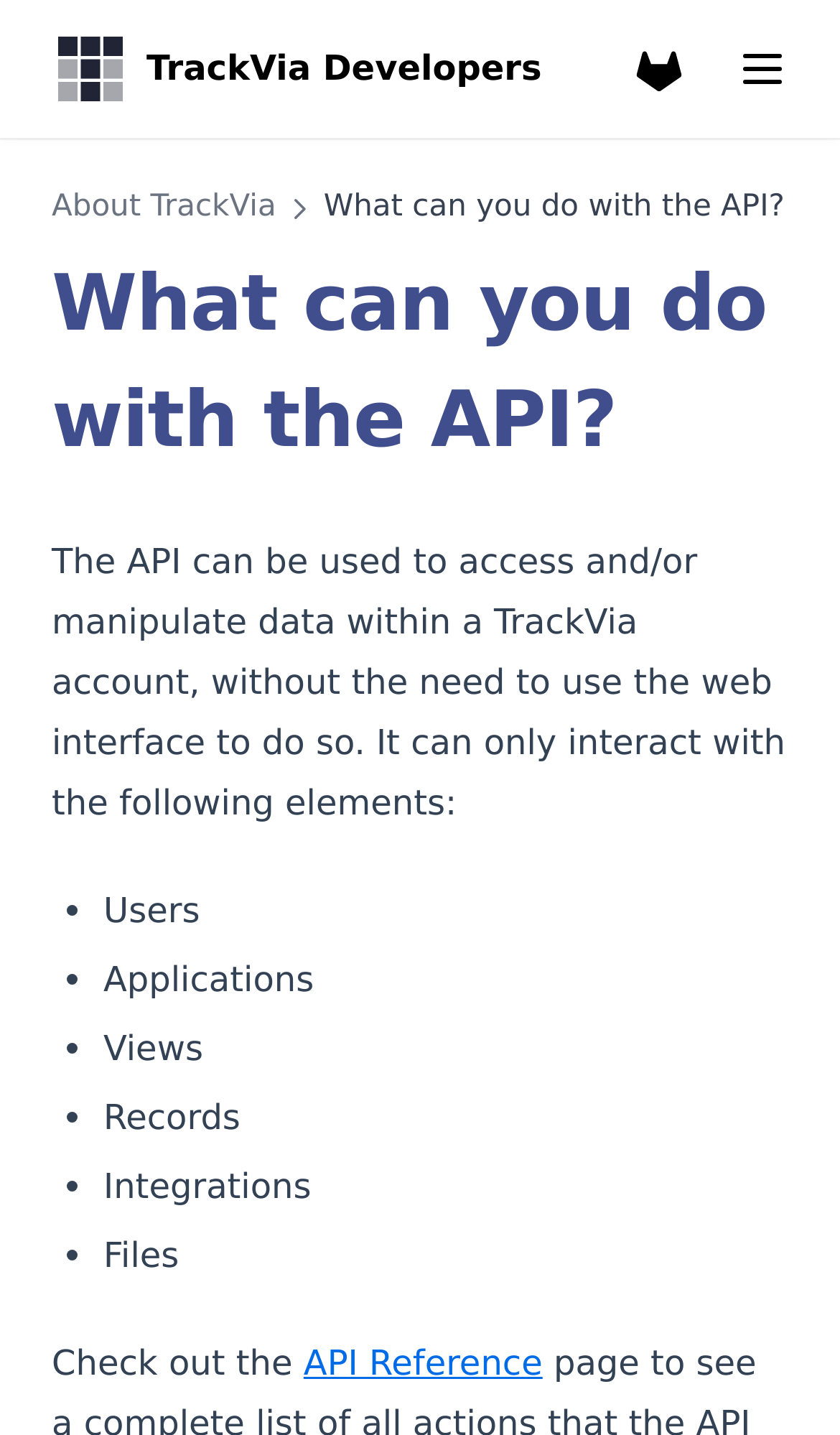Show the bounding box coordinates of the region that should be clicked to follow the instruction: "Click the TrackVia logo."

[0.069, 0.026, 0.146, 0.071]